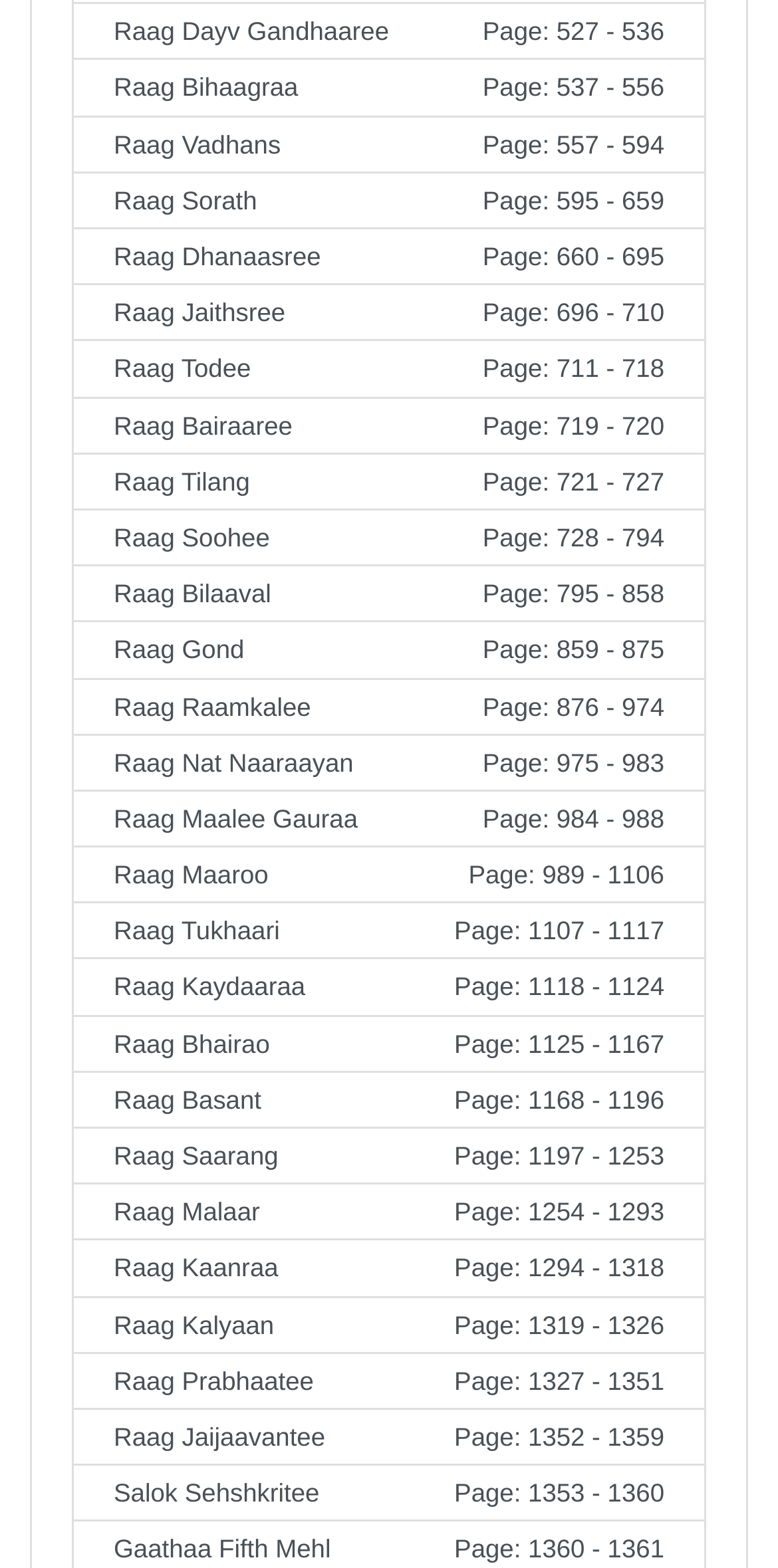What is the last Raag listed?
Kindly offer a detailed explanation using the data available in the image.

The last link on the webpage is 'Salok Sehshkritee Page: 1353 - 1360', which indicates that Salok Sehshkritee is the last Raag listed.